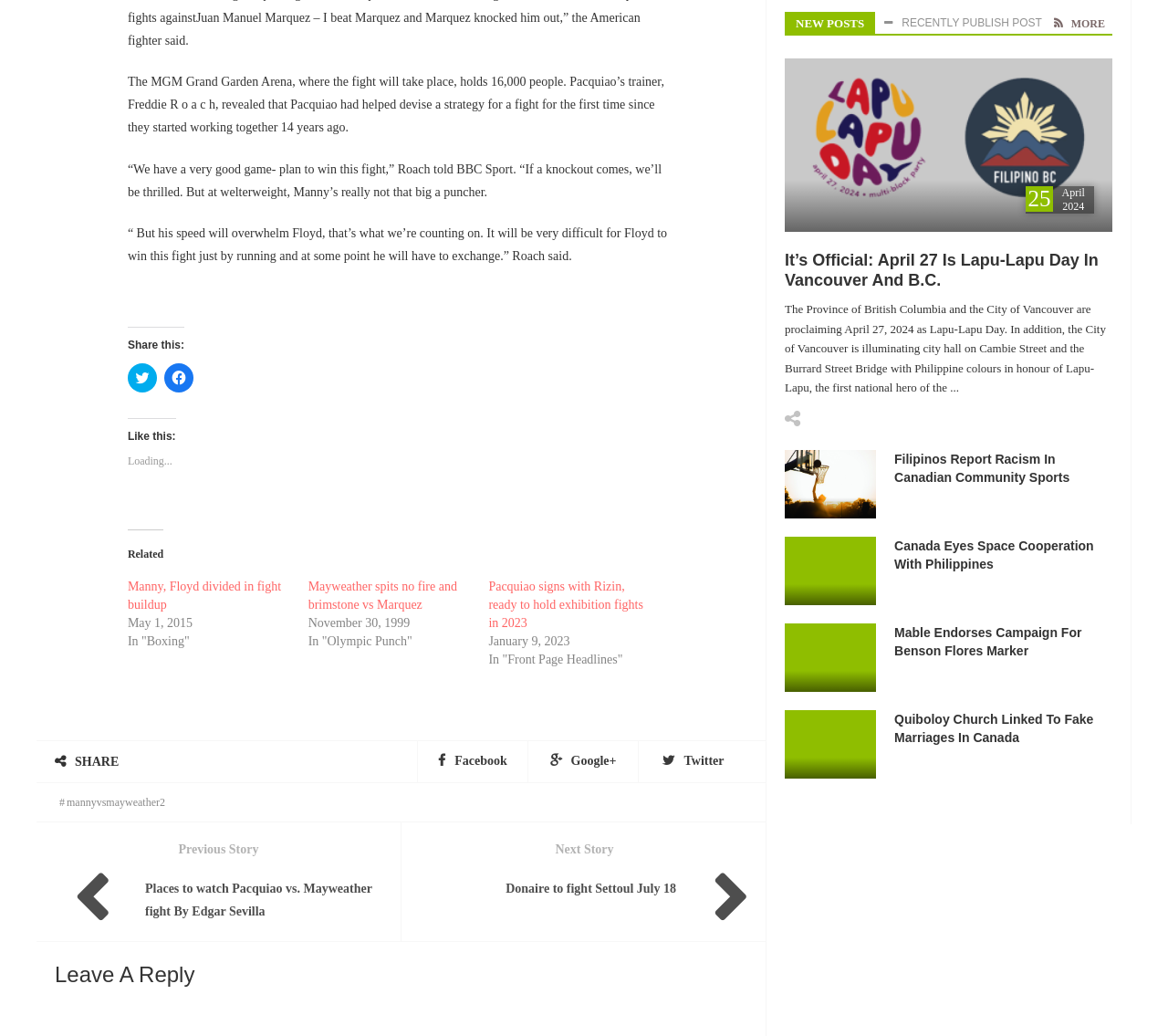Can you find the bounding box coordinates for the element that needs to be clicked to execute this instruction: "Share this on Twitter"? The coordinates should be given as four float numbers between 0 and 1, i.e., [left, top, right, bottom].

[0.109, 0.419, 0.134, 0.447]